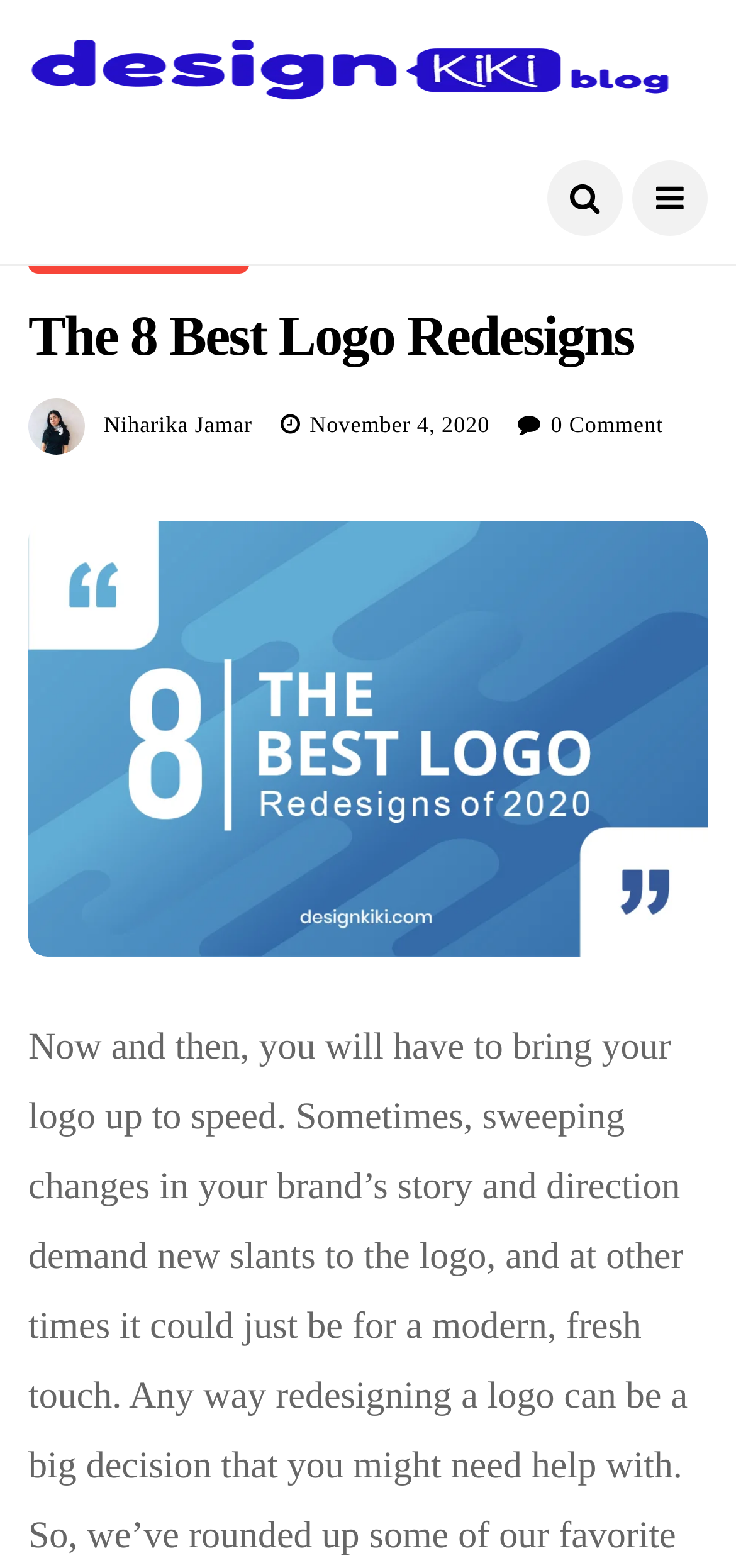Utilize the information from the image to answer the question in detail:
Who is the author of the article?

I found the author's name by looking at the link 'Niharika Jamar' which is located below the title of the article, indicating that this person is the author of the article.